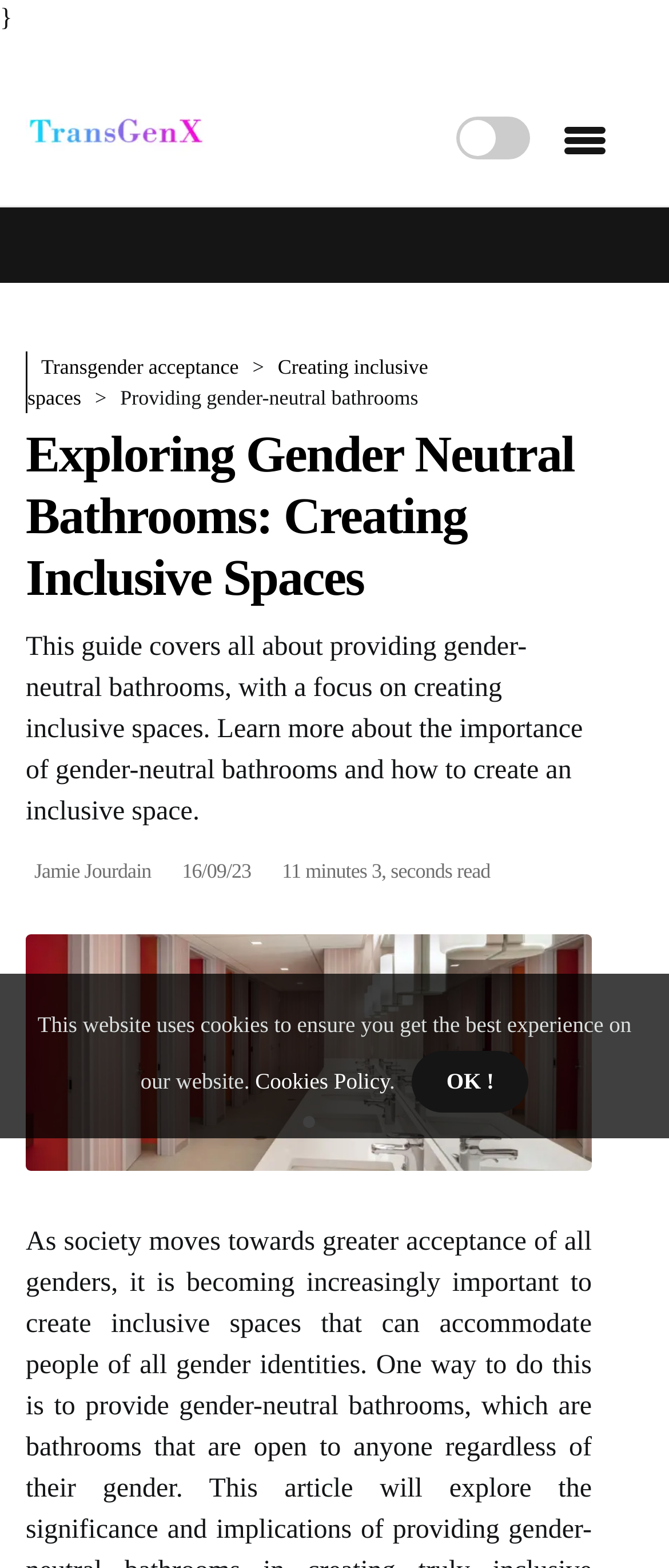Please find and give the text of the main heading on the webpage.

Exploring Gender Neutral Bathrooms: Creating Inclusive Spaces